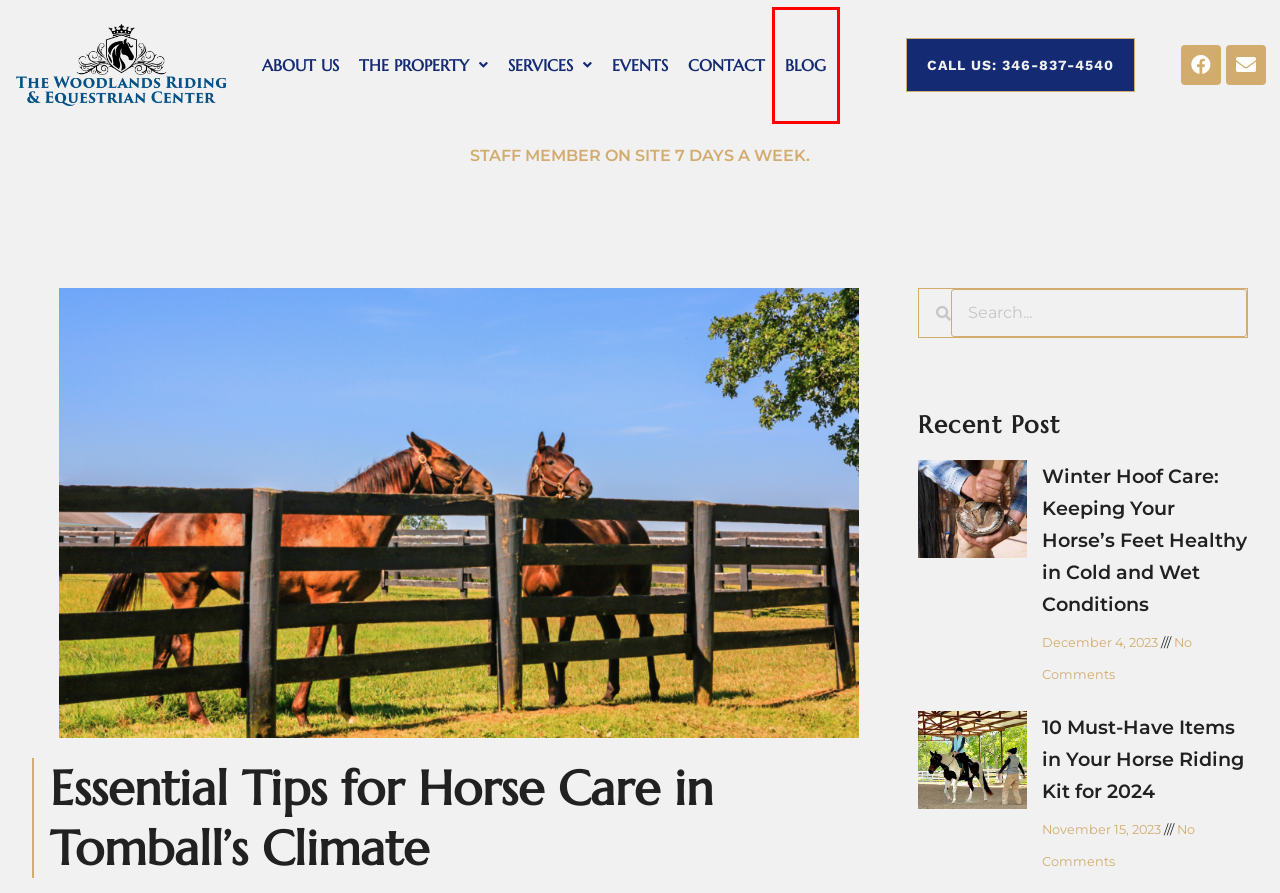You are provided a screenshot of a webpage featuring a red bounding box around a UI element. Choose the webpage description that most accurately represents the new webpage after clicking the element within the red bounding box. Here are the candidates:
A. The Property | The Woodlands Riding & Equestrian Center
B. Conditioning for Dressage: Building Strength & Stamina in Your Horse
C. Horse Boarding & Equestrian Arena | The Woodlands Riding Center
D. About Us | The Woodlands Riding & Equestrian Center
E. Winter Hoof Care: Keeping Your Horse's Feet Healthy in Cold and Wet Conditions
F. 10 Must-Have Items in Your Horse Riding Kit for 2024
G. Blog | The Woodlands Riding & Equestrian Center
H. Digital Marketing & Advertising Agency | Kreative Media

G